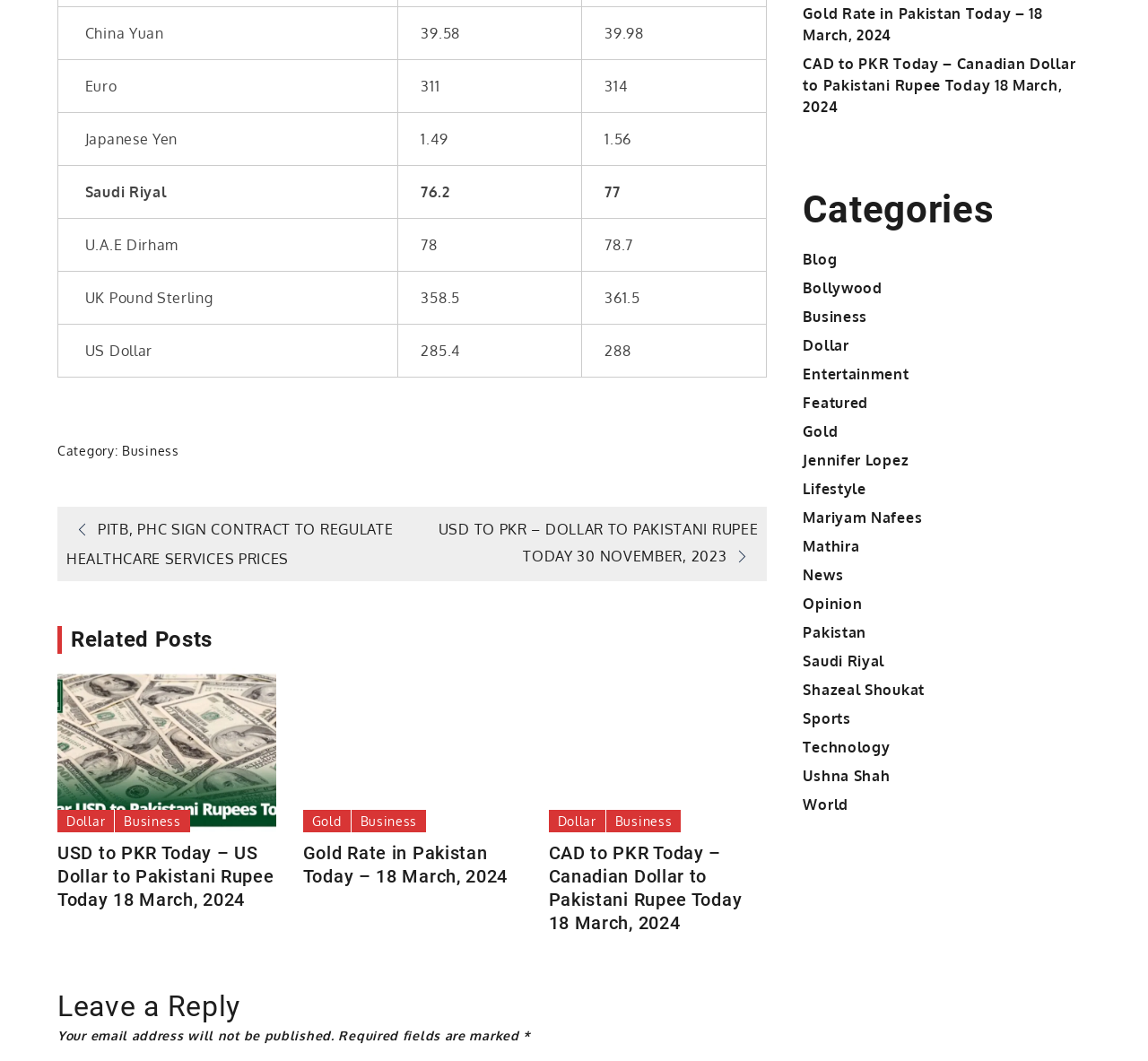Specify the bounding box coordinates of the area to click in order to execute this command: 'Click on the link to view Gold Rate in Pakistan Today'. The coordinates should consist of four float numbers ranging from 0 to 1, and should be formatted as [left, top, right, bottom].

[0.264, 0.697, 0.454, 0.714]